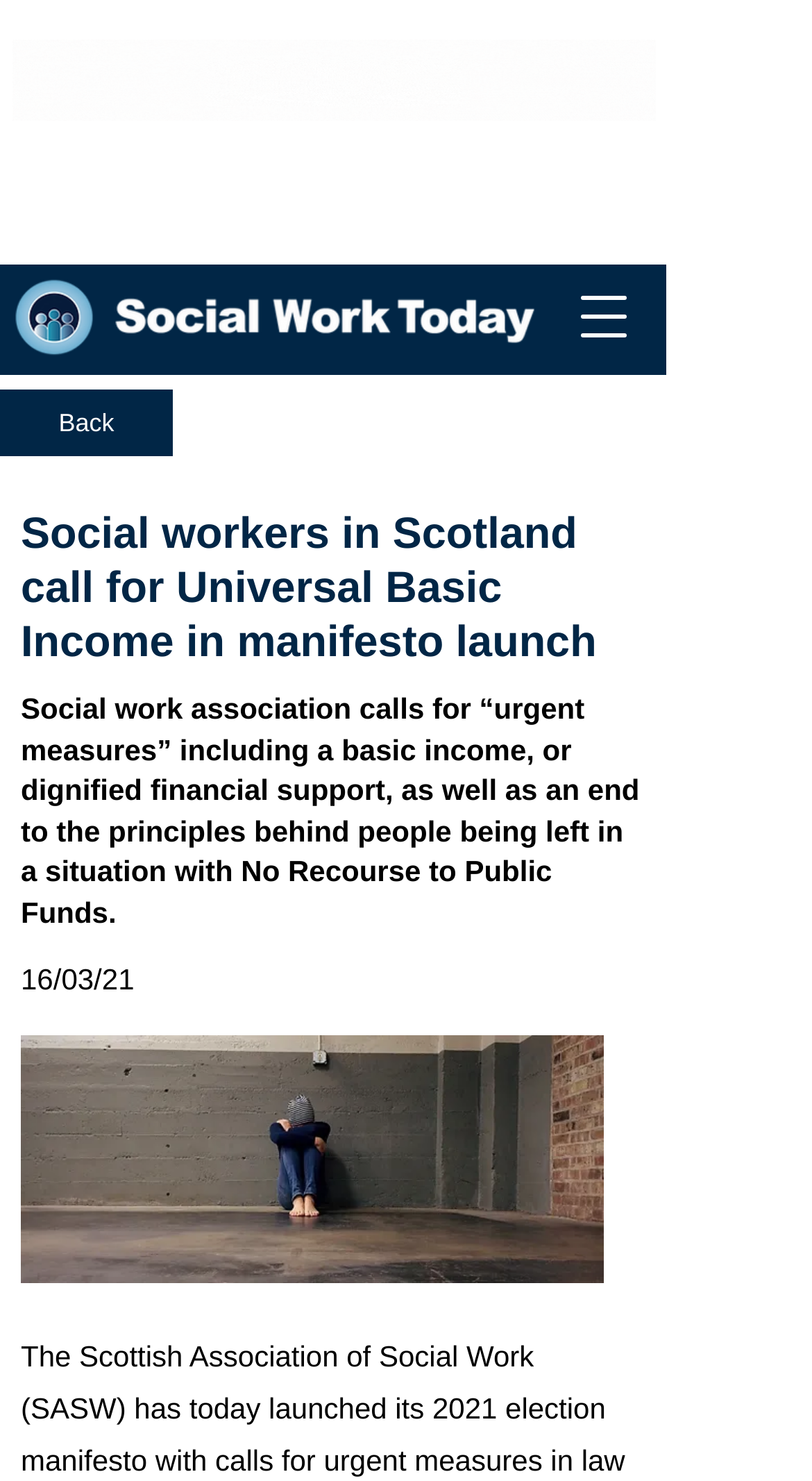Answer the question in one word or a short phrase:
What is the purpose of the button on the top-right corner?

Open navigation menu